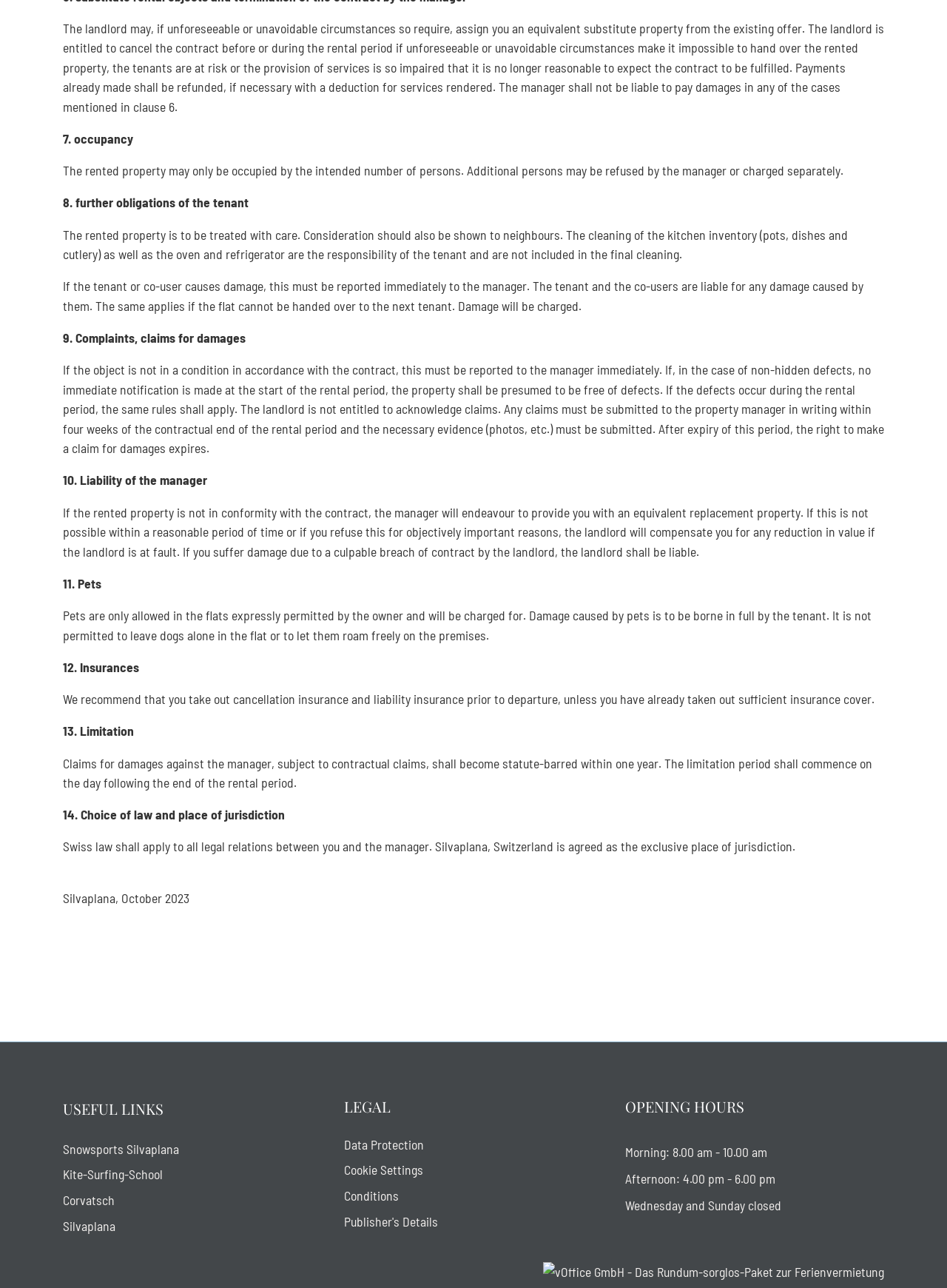Bounding box coordinates should be in the format (top-left x, top-left y, bottom-right x, bottom-right y) and all values should be floating point numbers between 0 and 1. Determine the bounding box coordinate for the UI element described as: Snowsports Silvaplana

[0.066, 0.885, 0.189, 0.898]